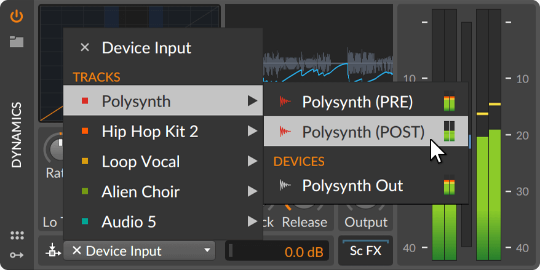Respond concisely with one word or phrase to the following query:
What is the purpose of the meters in the interface?

Indicating track's output